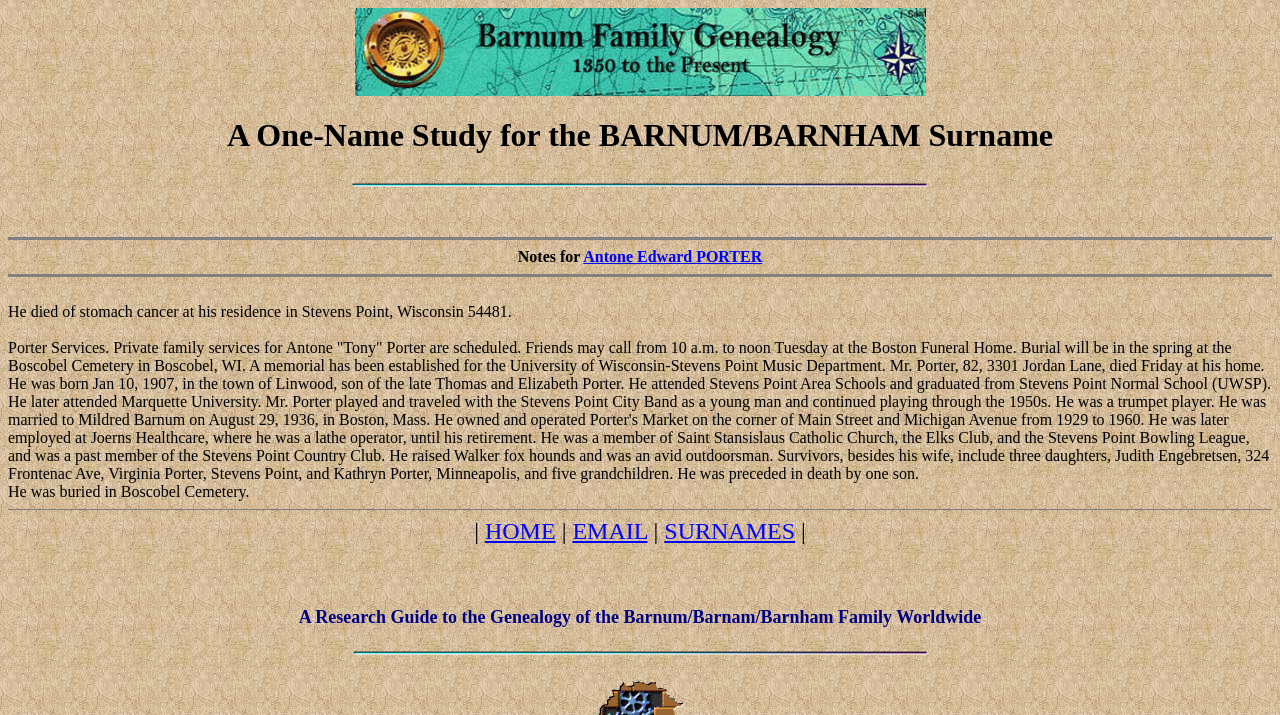Carefully observe the image and respond to the question with a detailed answer:
What is the name of Antone Edward PORTER's wife?

I found this answer by reading the text that describes the person's family, which mentions that he was married to Mildred Barnum on August 29, 1936, in Boston, Mass.